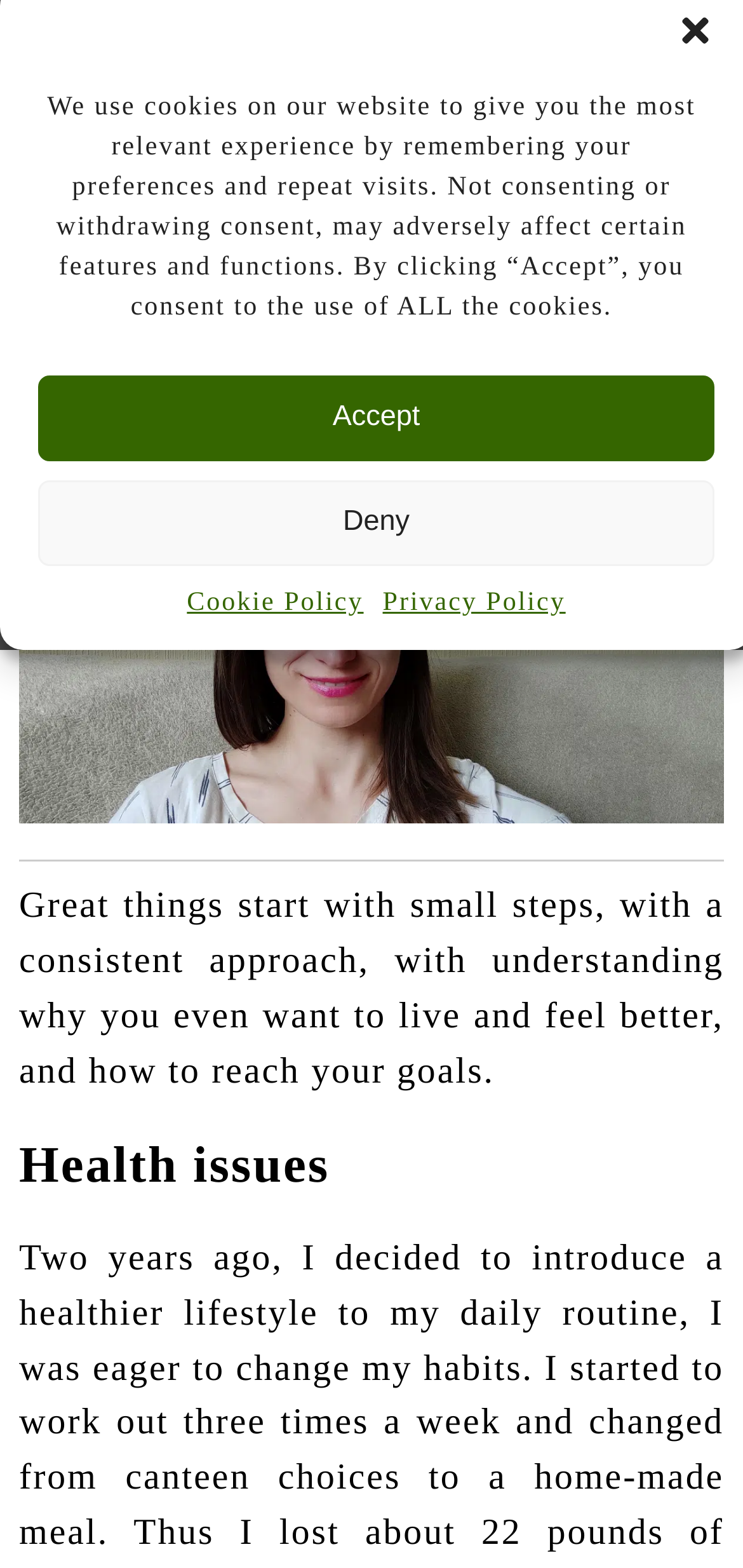Please find the bounding box for the UI component described as follows: "aria-label="Close dialog"".

[0.91, 0.007, 0.962, 0.031]